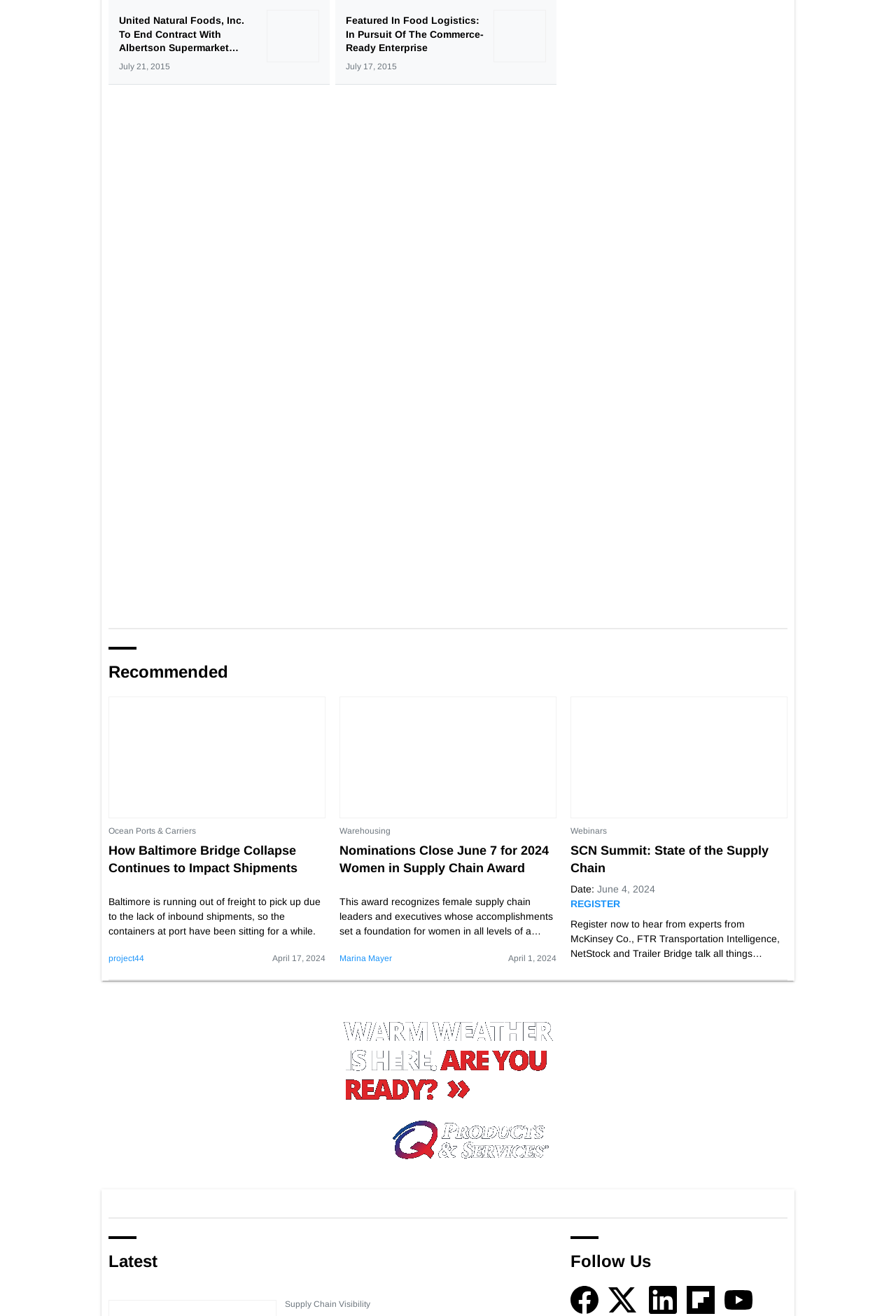Locate the bounding box coordinates of the UI element described by: "John Galt Solutions Inc.". The bounding box coordinates should consist of four float numbers between 0 and 1, i.e., [left, top, right, bottom].

[0.318, 0.679, 0.418, 0.687]